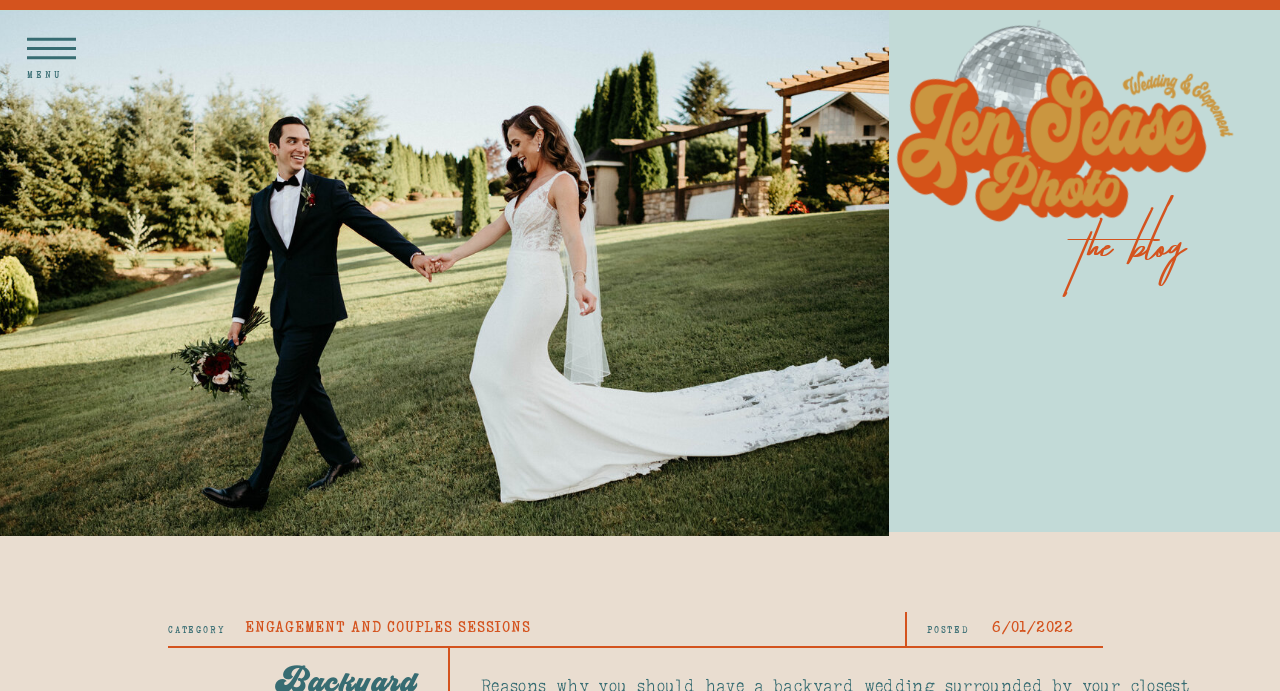Refer to the image and provide a thorough answer to this question:
What is the location of the menu?

Based on the bounding box coordinates, the 'MENU' heading has a y1 value of 0.101, which indicates that it is located near the top of the webpage. Its x1 value of 0.021 suggests that it is positioned towards the left side of the webpage.